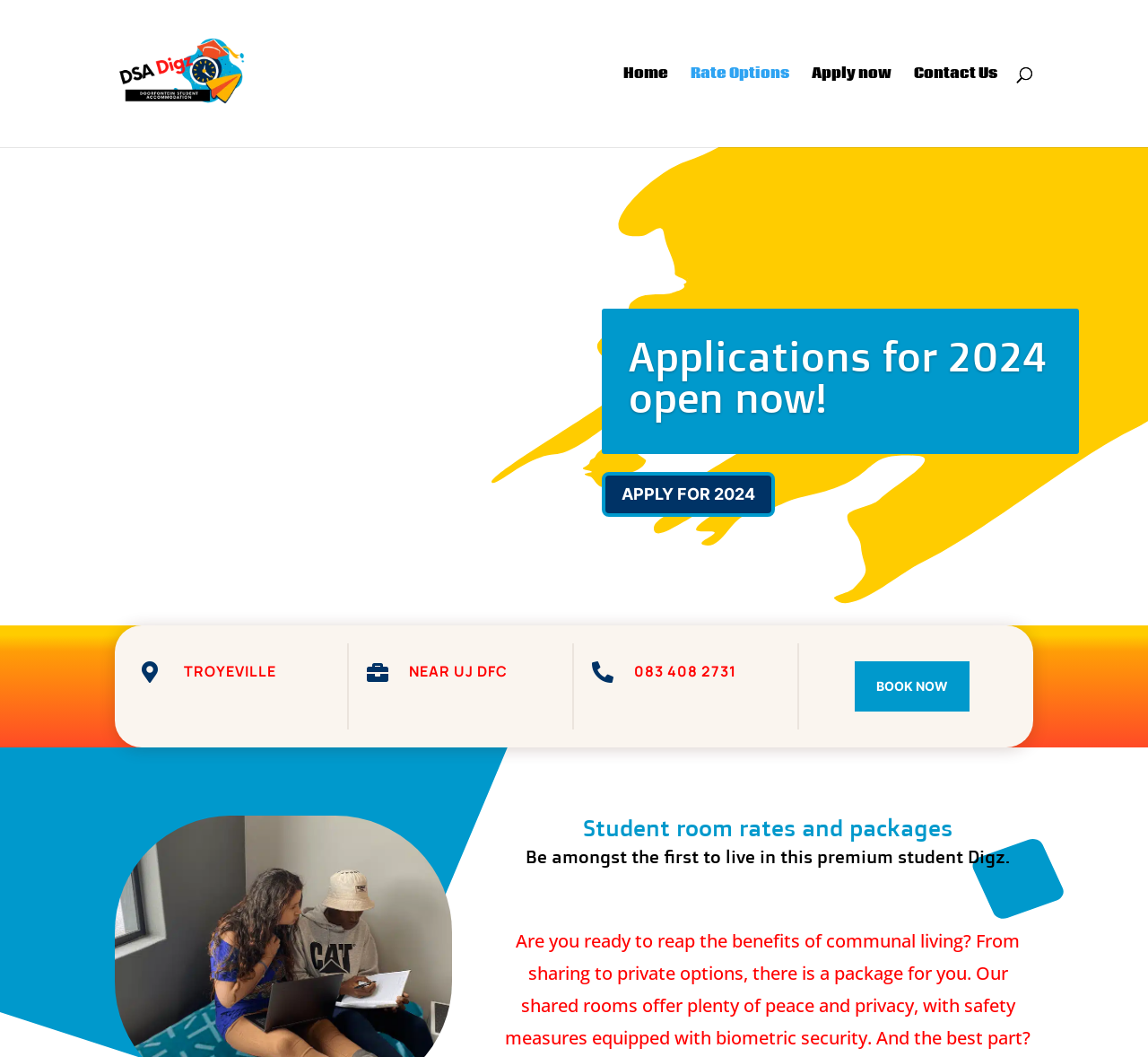What is the location of the student accommodation?
Relying on the image, give a concise answer in one word or a brief phrase.

Near UJ DFC